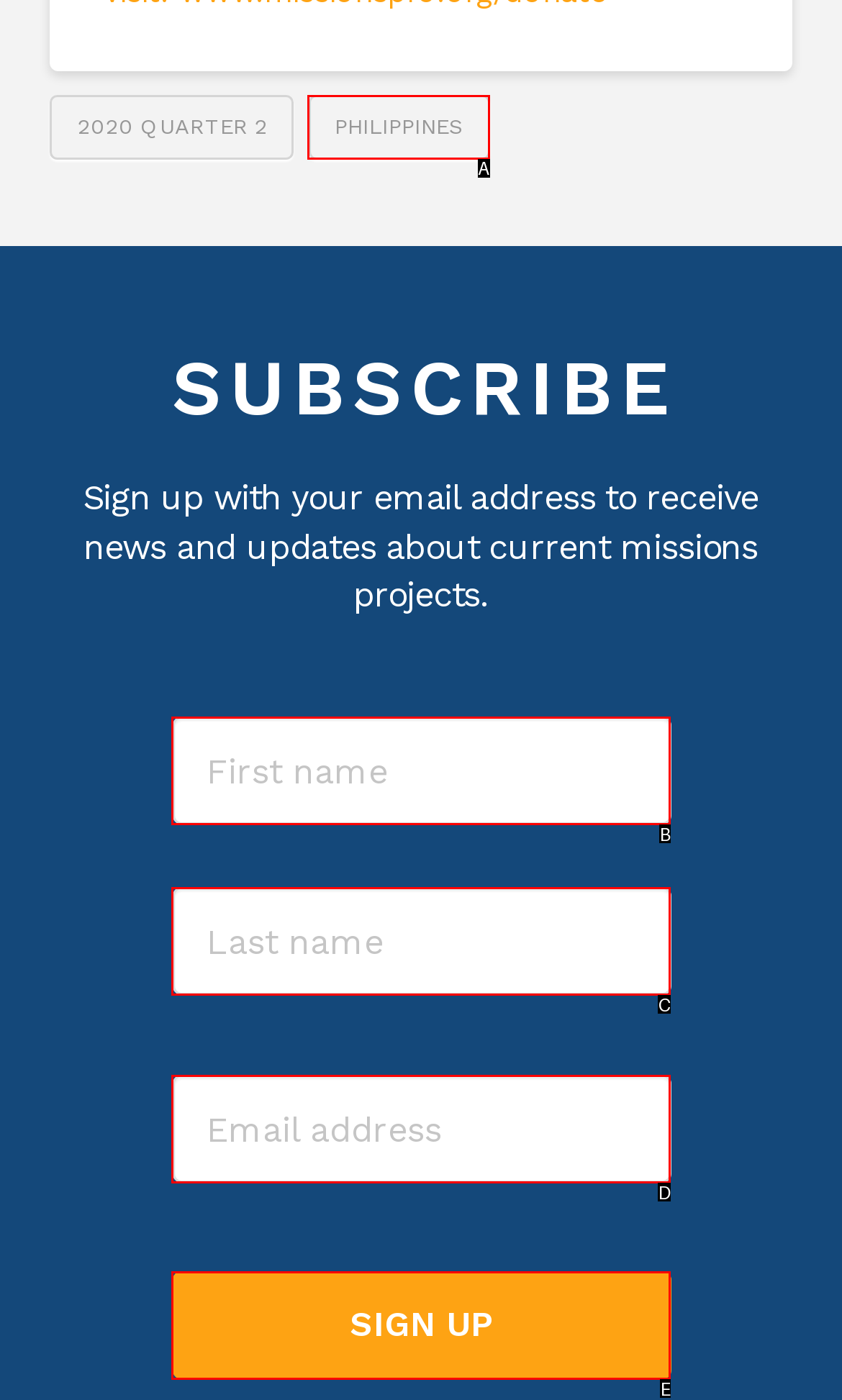Look at the description: value="Sign Up"
Determine the letter of the matching UI element from the given choices.

E